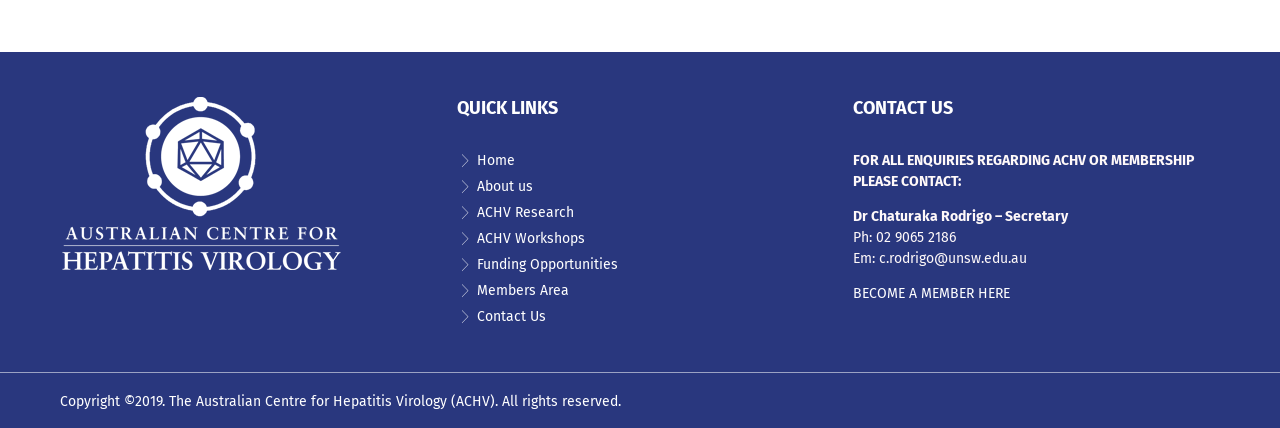Show me the bounding box coordinates of the clickable region to achieve the task as per the instruction: "Contact Dr Chaturaka Rodrigo – Secretary".

[0.667, 0.486, 0.835, 0.526]